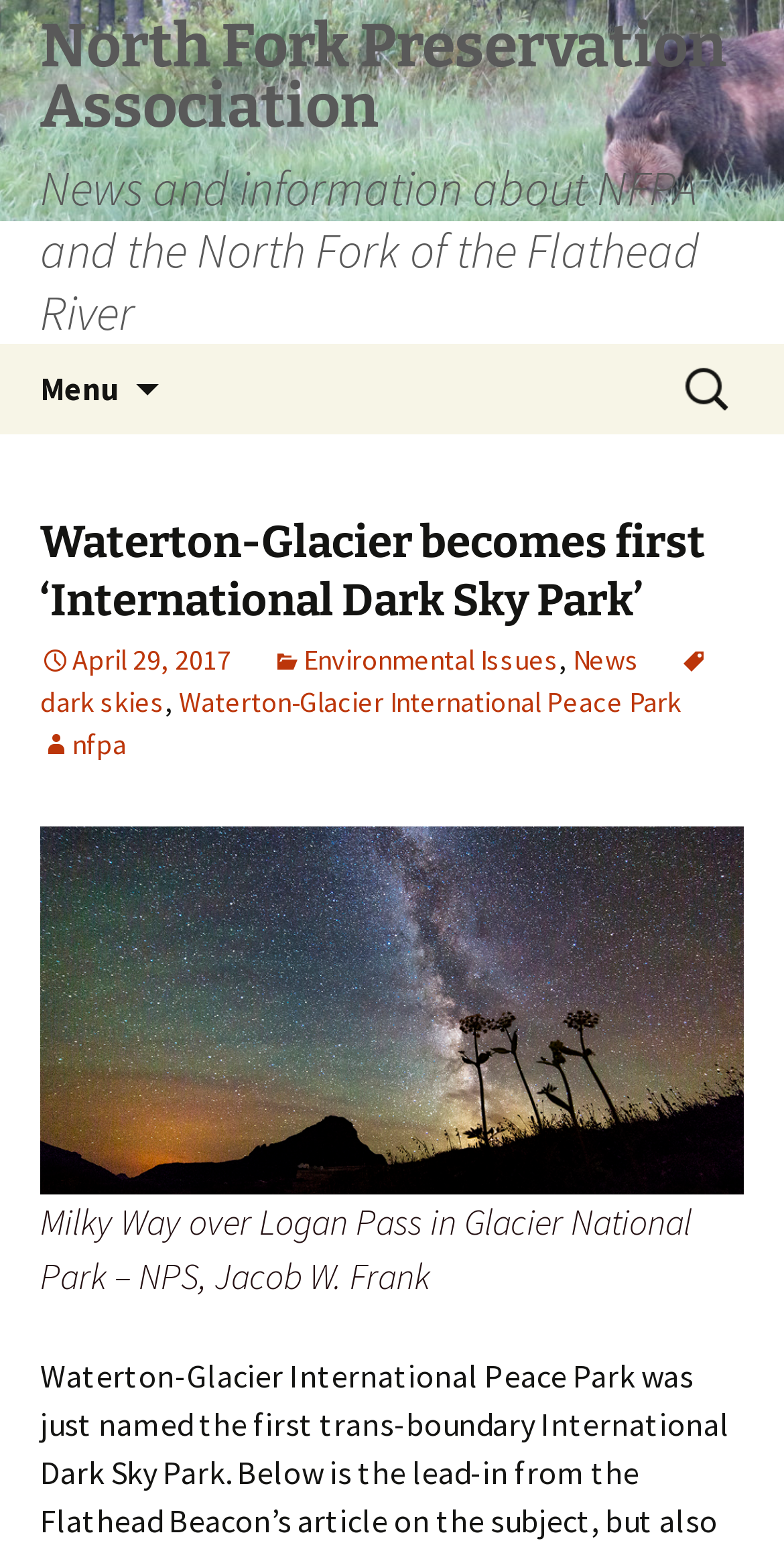Determine the bounding box coordinates of the region that needs to be clicked to achieve the task: "Read the news about Waterton-Glacier International Peace Park".

[0.228, 0.443, 0.869, 0.467]